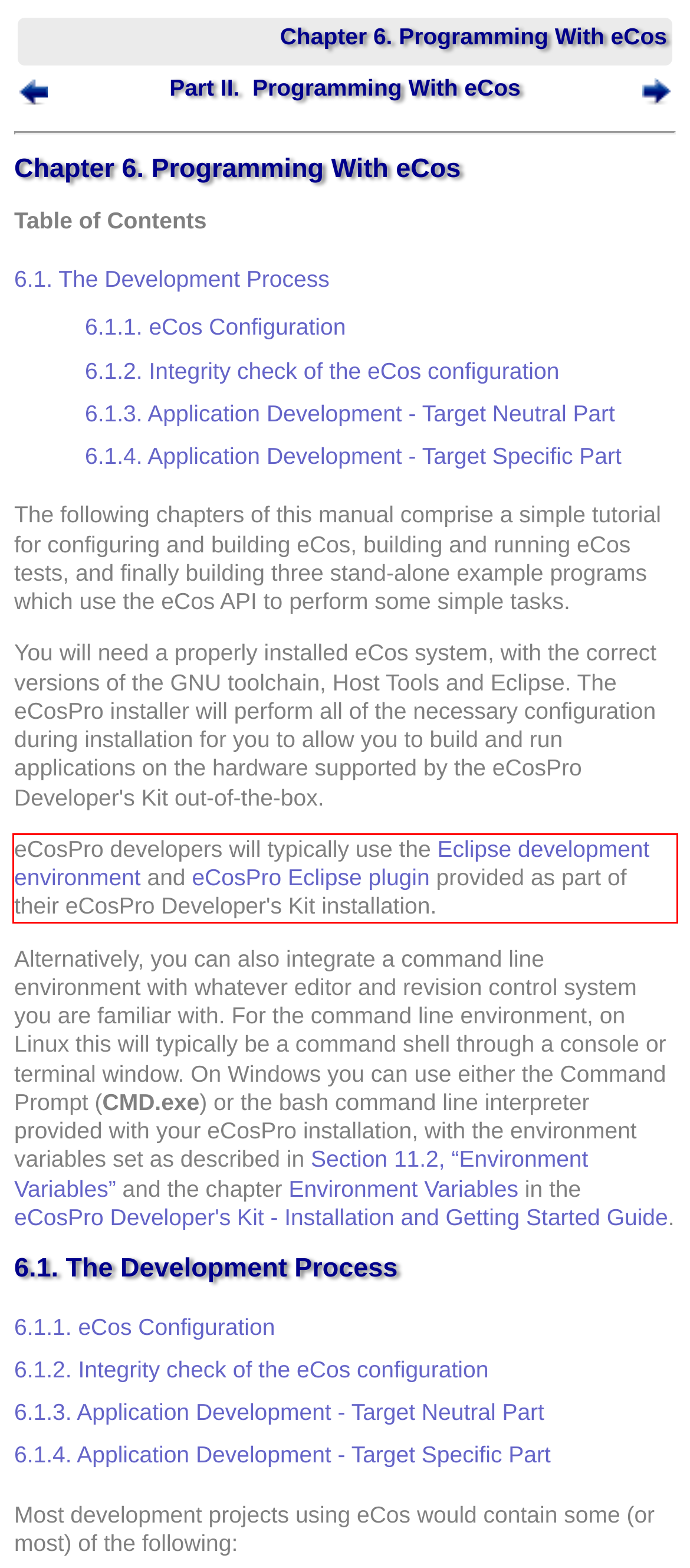Please examine the screenshot of the webpage and read the text present within the red rectangle bounding box.

eCosPro developers will typically use the Eclipse development environment and eCosPro Eclipse plugin provided as part of their eCosPro Developer's Kit installation.